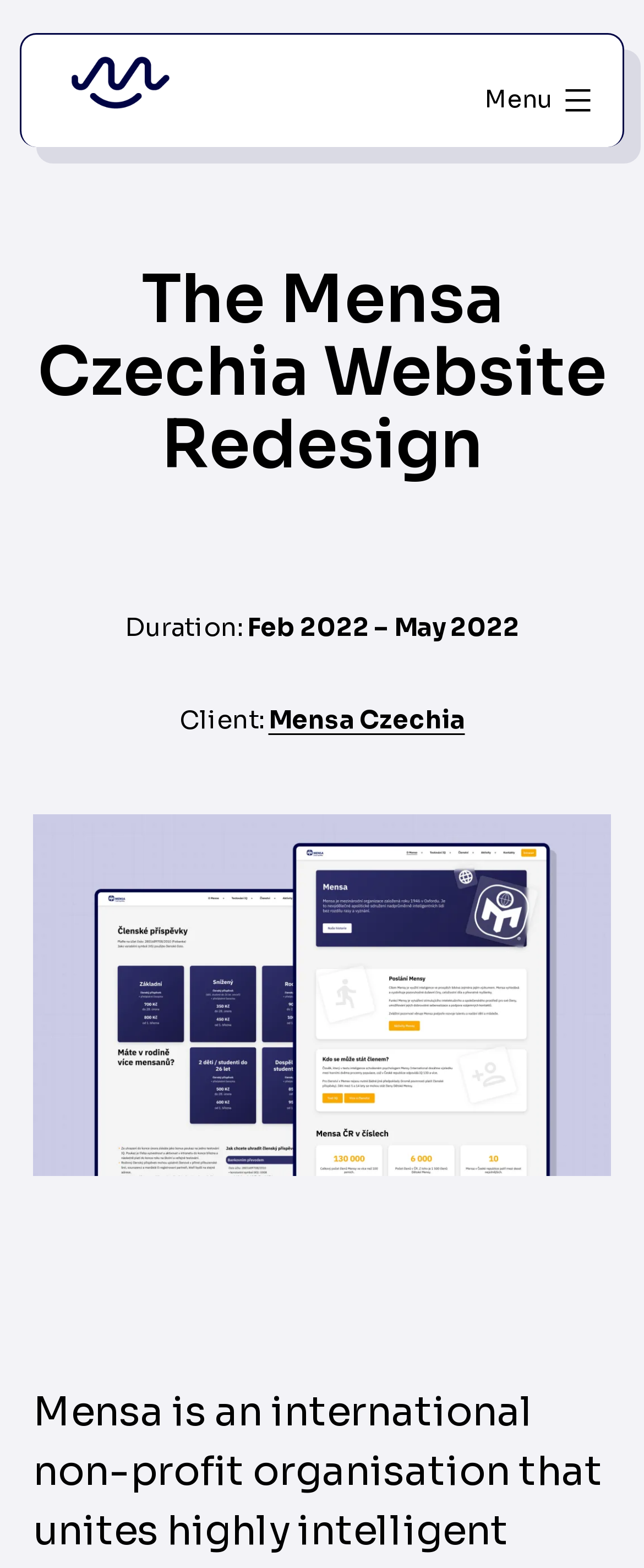Determine the main heading of the webpage and generate its text.

The Mensa Czechia Website Redesign